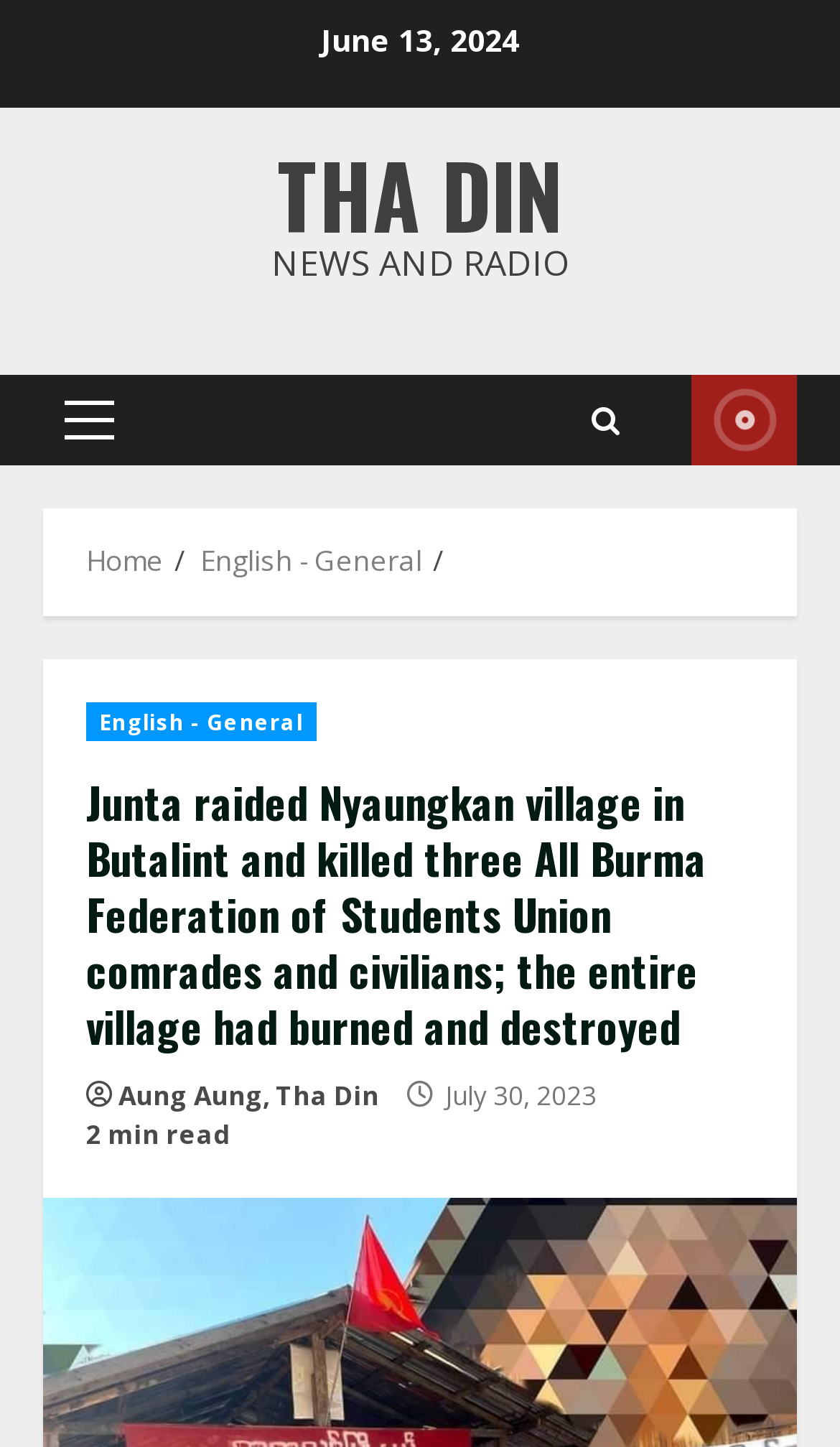Can you give a comprehensive explanation to the question given the content of the image?
What is the name of the author of the article?

I identified the author of the article by examining the link element that says 'Aung Aung, Tha Din' which is located below the main heading of the article.